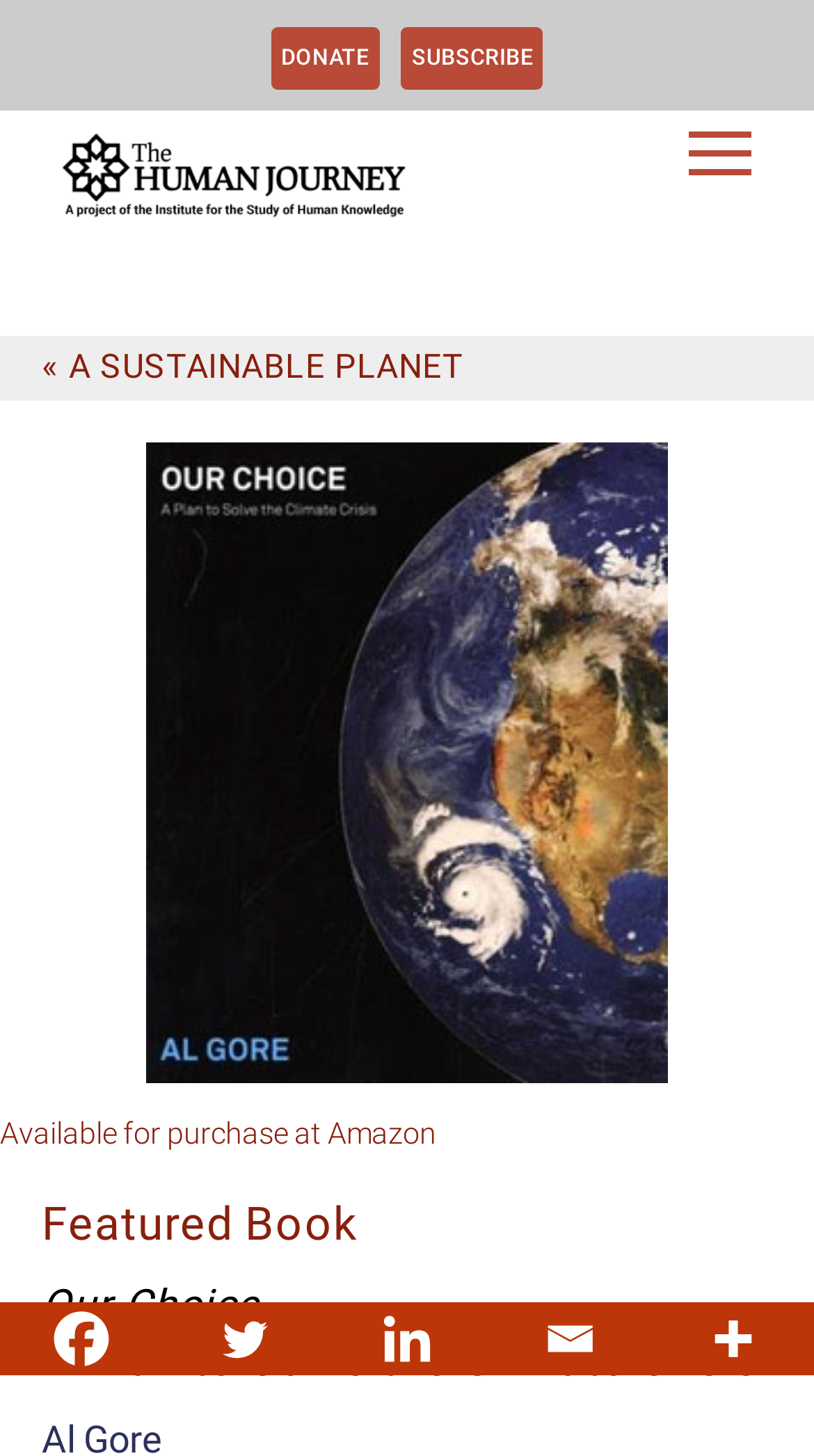Please identify the bounding box coordinates of the clickable area that will fulfill the following instruction: "Click the A SUSTAINABLE PLANET link". The coordinates should be in the format of four float numbers between 0 and 1, i.e., [left, top, right, bottom].

[0.085, 0.238, 0.57, 0.265]